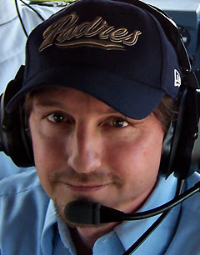What is the name of Greg's travel column?
Using the image as a reference, answer with just one word or a short phrase.

Greg's Getaway